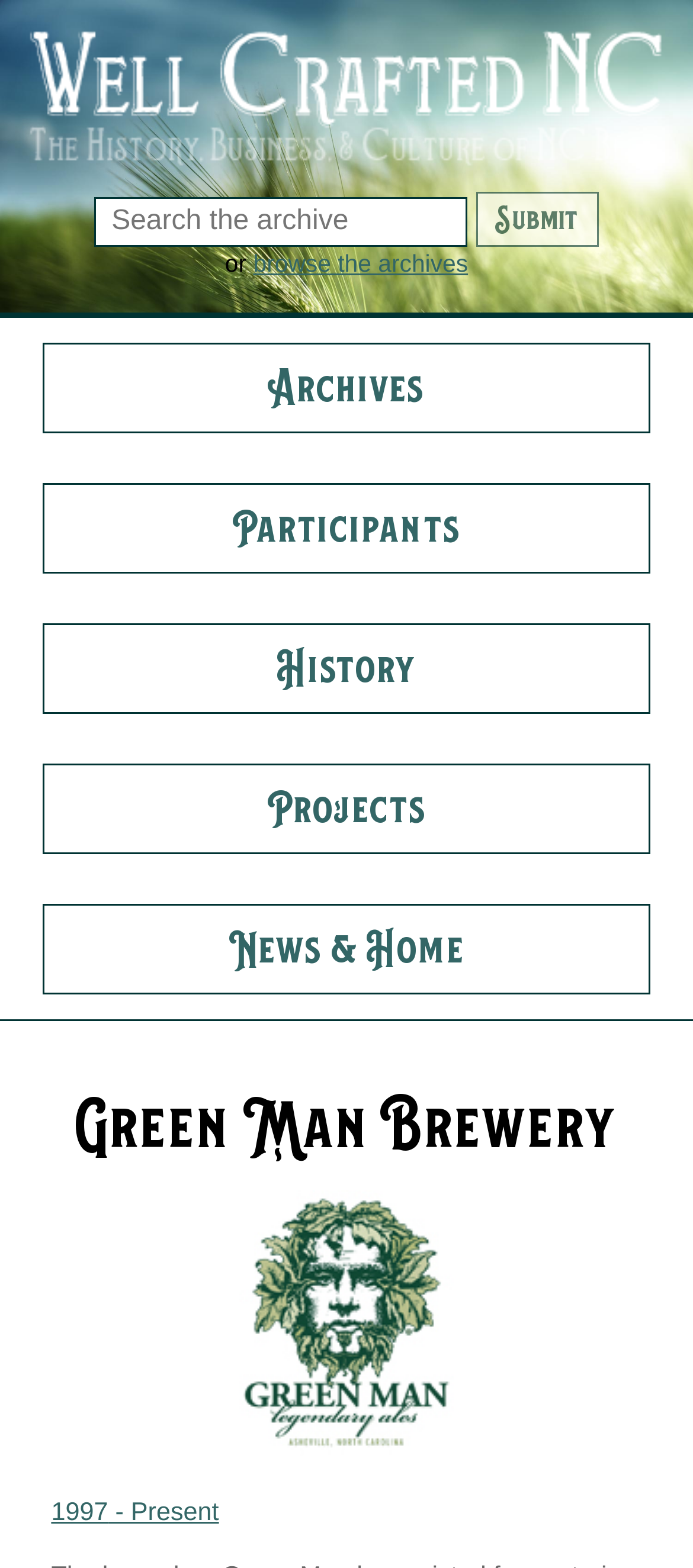Answer briefly with one word or phrase:
What is the name of the brewery?

Green Man Brewery